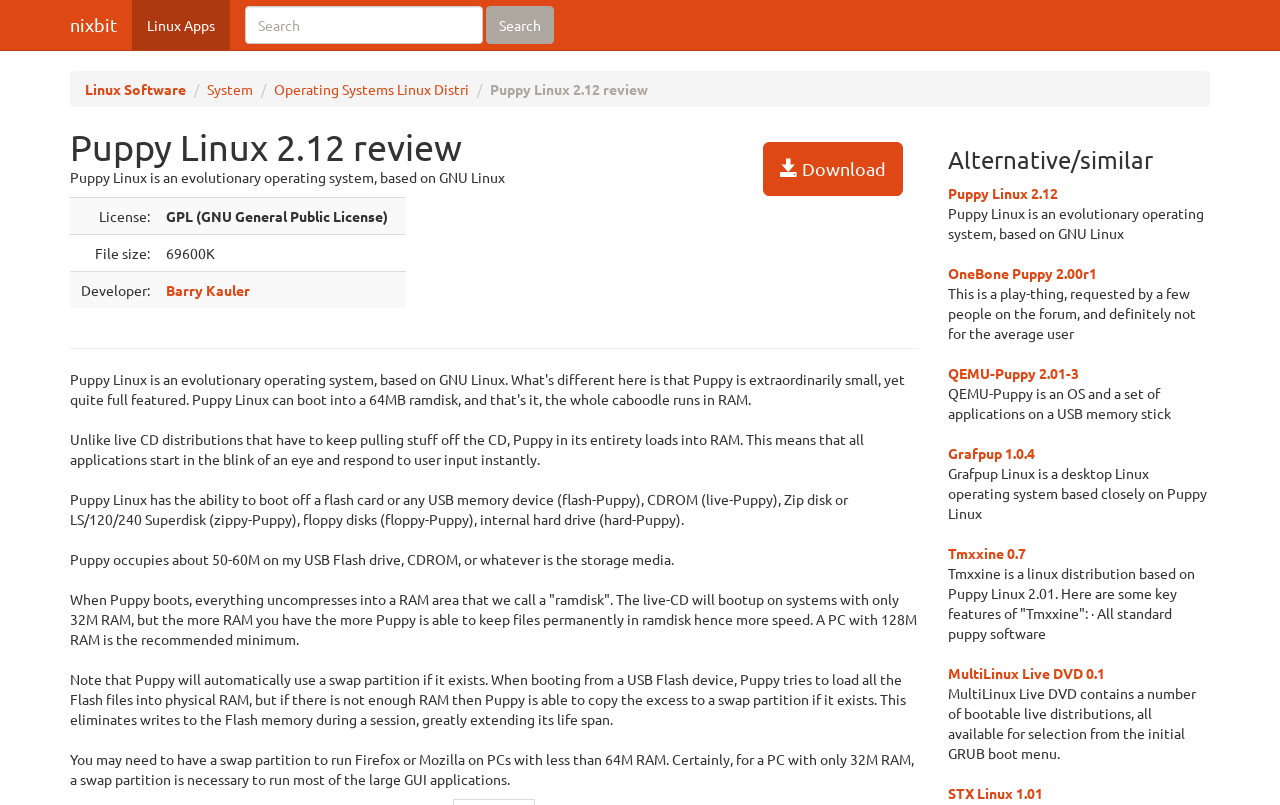What is the purpose of a swap partition in Puppy Linux?
Provide an in-depth answer to the question, covering all aspects.

The webpage explains that when booting from a USB Flash device, Puppy Linux tries to load all the Flash files into physical RAM, but if there is not enough RAM, it copies the excess to a swap partition if it exists, which eliminates writes to the Flash memory during a session and greatly extends its life span.